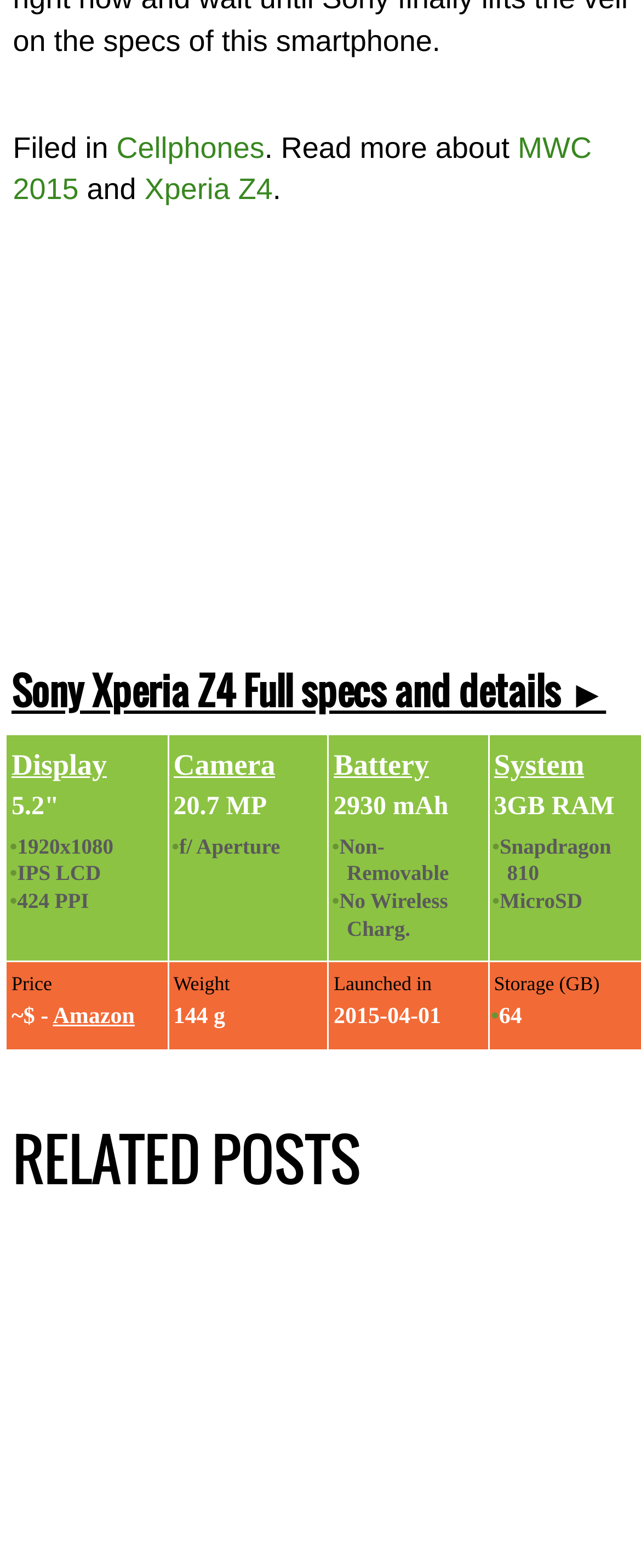Find the bounding box coordinates of the clickable region needed to perform the following instruction: "View full specs and details of Sony Xperia Z4". The coordinates should be provided as four float numbers between 0 and 1, i.e., [left, top, right, bottom].

[0.018, 0.423, 0.946, 0.459]